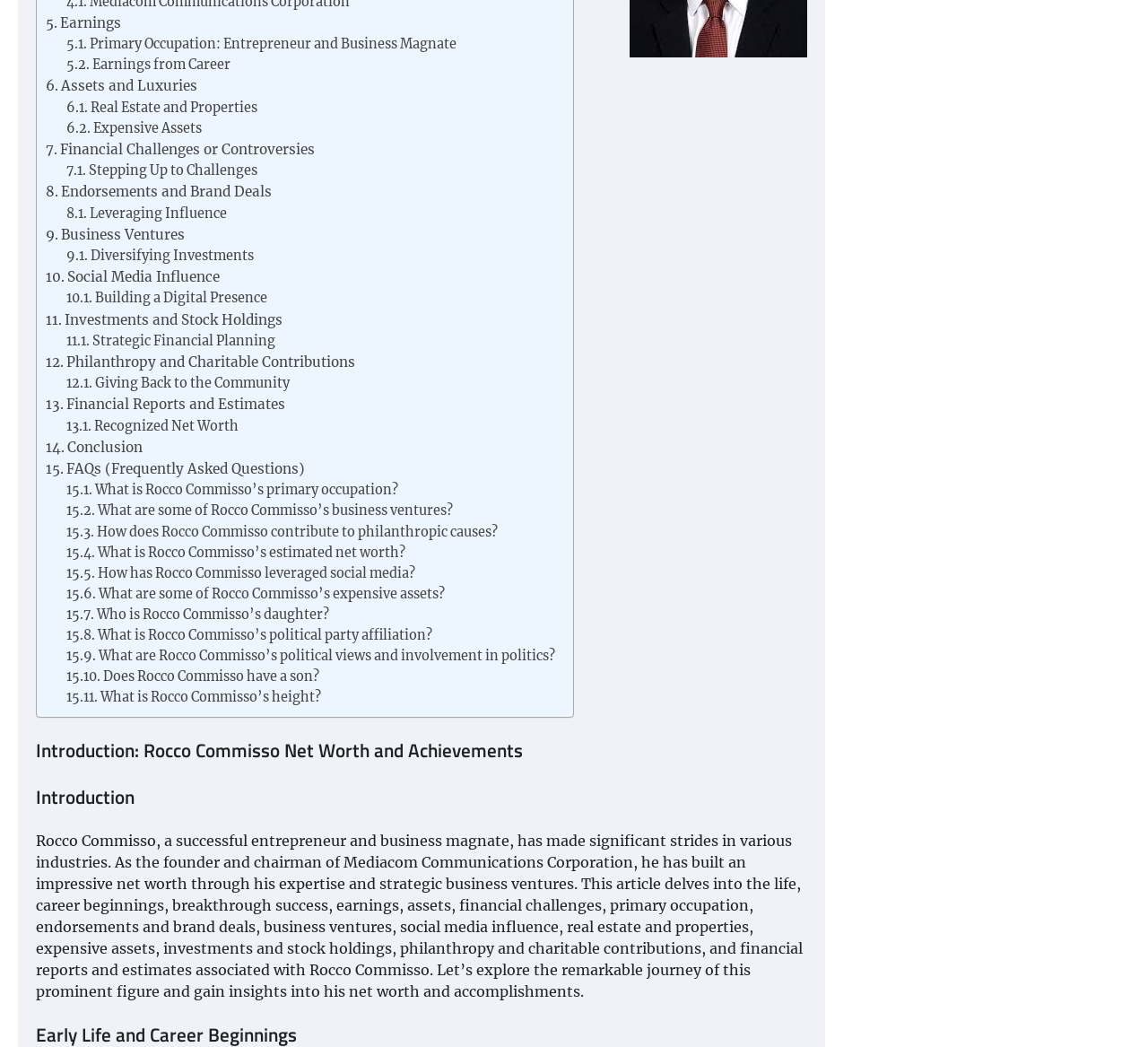Find the bounding box coordinates of the area to click in order to follow the instruction: "Read about 'Primary Occupation: Entrepreneur and Business Magnate'".

[0.058, 0.033, 0.397, 0.053]